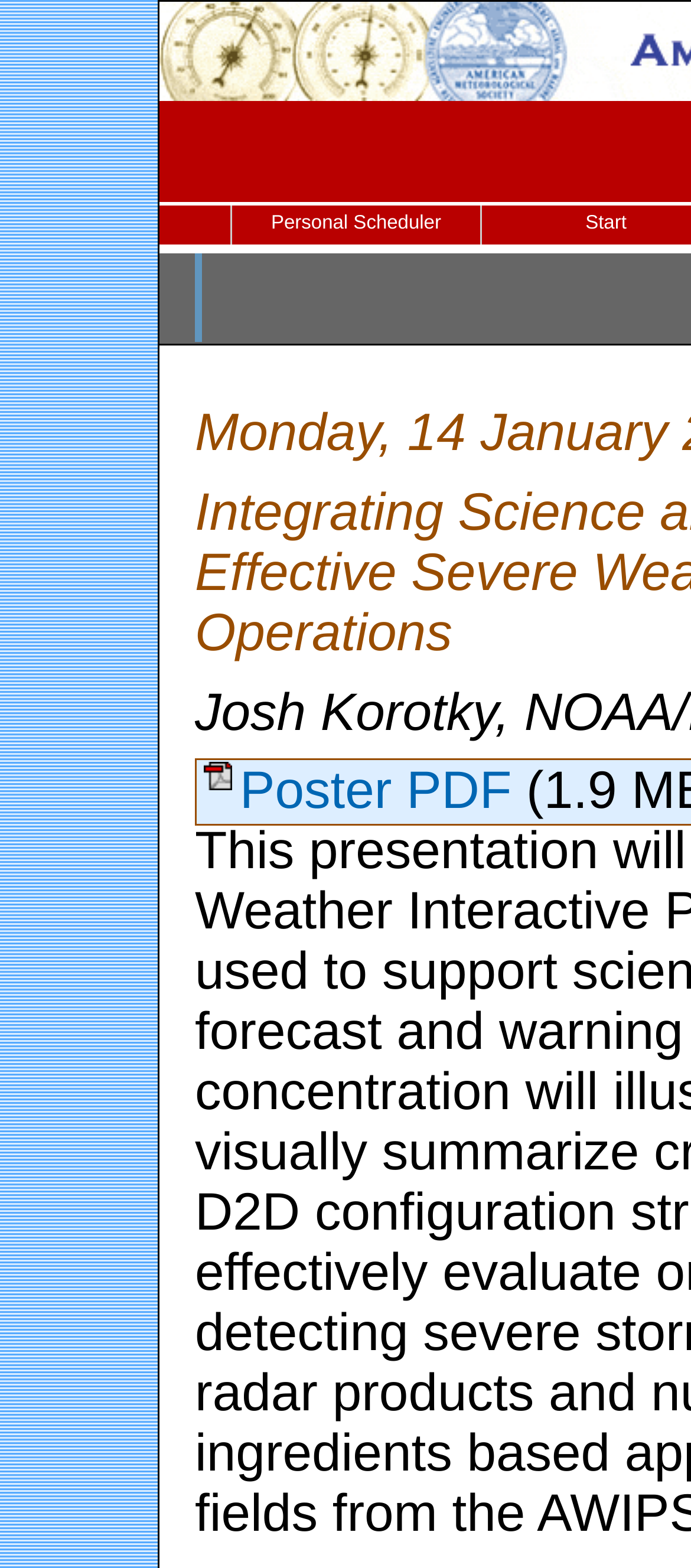Given the element description, predict the bounding box coordinates in the format (top-left x, top-left y, bottom-right x, bottom-right y). Make sure all values are between 0 and 1. Here is the element description: Poster PDF

[0.296, 0.486, 0.762, 0.546]